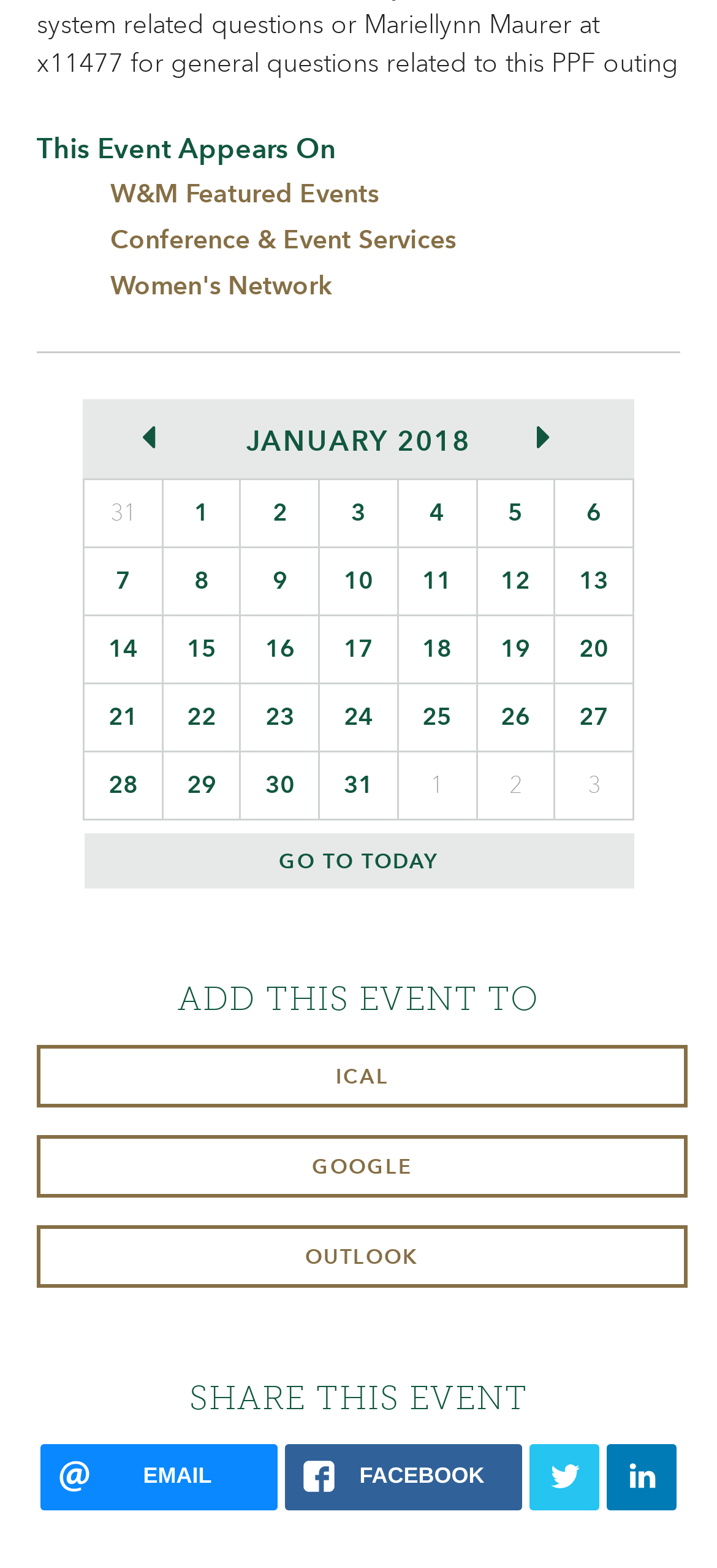How many rows are there in the calendar table?
Please respond to the question with a detailed and well-explained answer.

I count the rows in the calendar table, which are separated by distinct y-coordinates, and find that there are 5 rows in total.